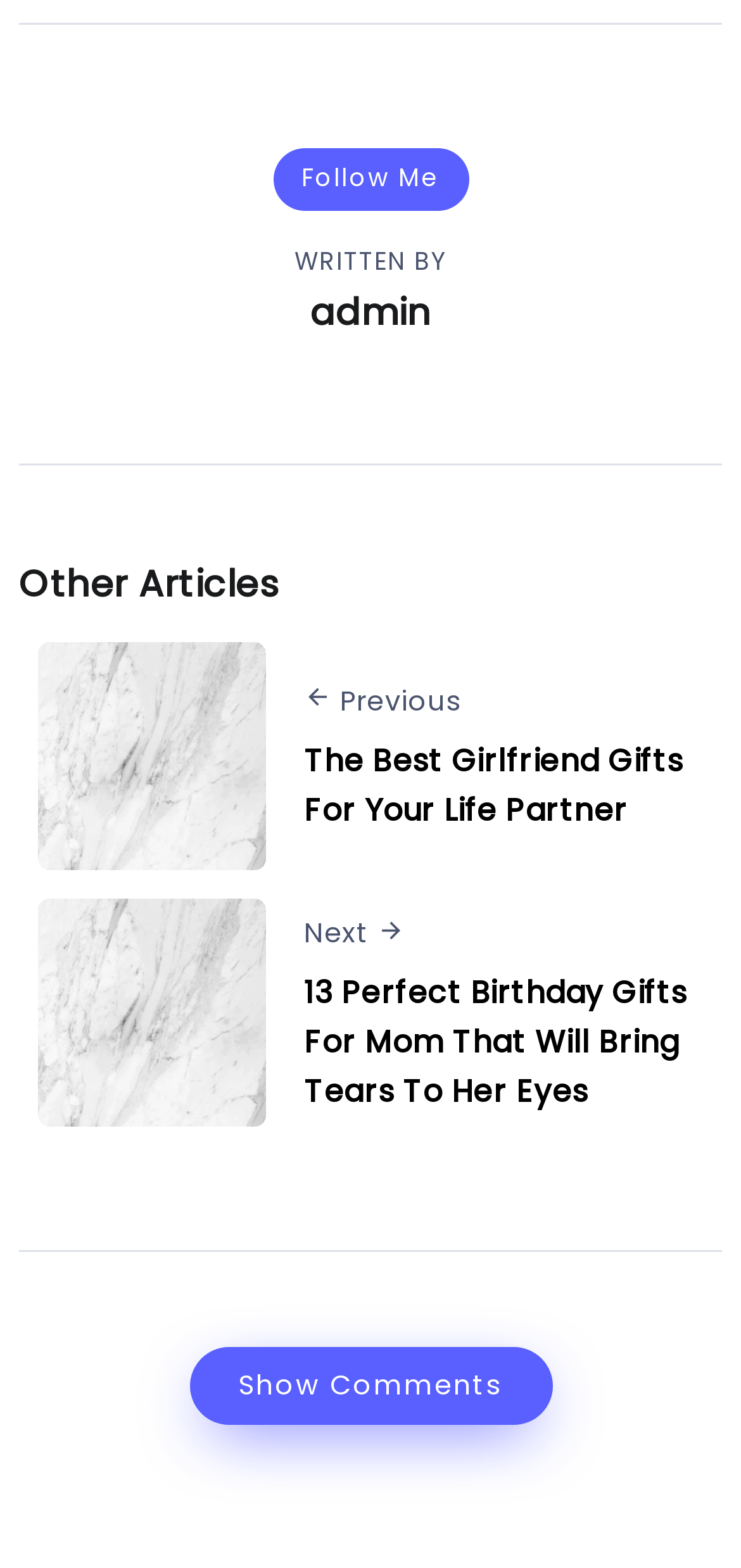Answer succinctly with a single word or phrase:
What is the purpose of the button at the bottom?

Show Comments